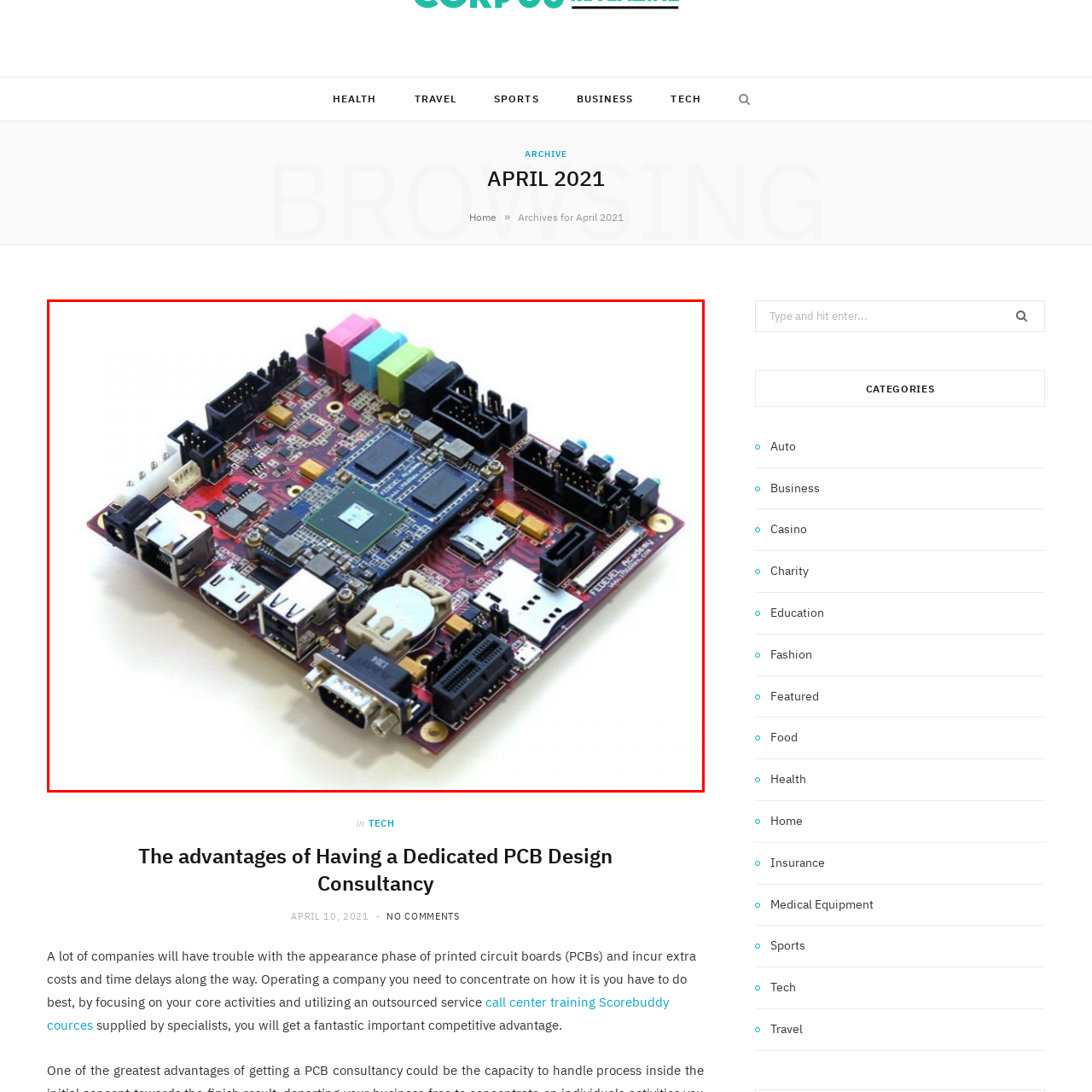Describe in detail the image that is highlighted by the red bounding box.

The image depicts a high-quality, detailed view of a printed circuit board (PCB) designed for various electronic applications. The board features a central processing unit (CPU) prominently displayed at its center, surrounded by a complex arrangement of various components, including capacitors, resistors, and connectors. 

Multiple USB ports are visible on one edge, indicating its capability for connectivity to other devices. Additionally, several multi-colored headers along the top edge signify potential connections for further expansion or interfacing with other hardware. This PCB is likely representative of advanced technological solutions, suitable for industries requiring customized electronic designs, such as in the realms of robotics, computing, and telecommunications. The rich layout and diverse components suggest a focus on functionality and versatility, making it an essential element in modern electronic systems.